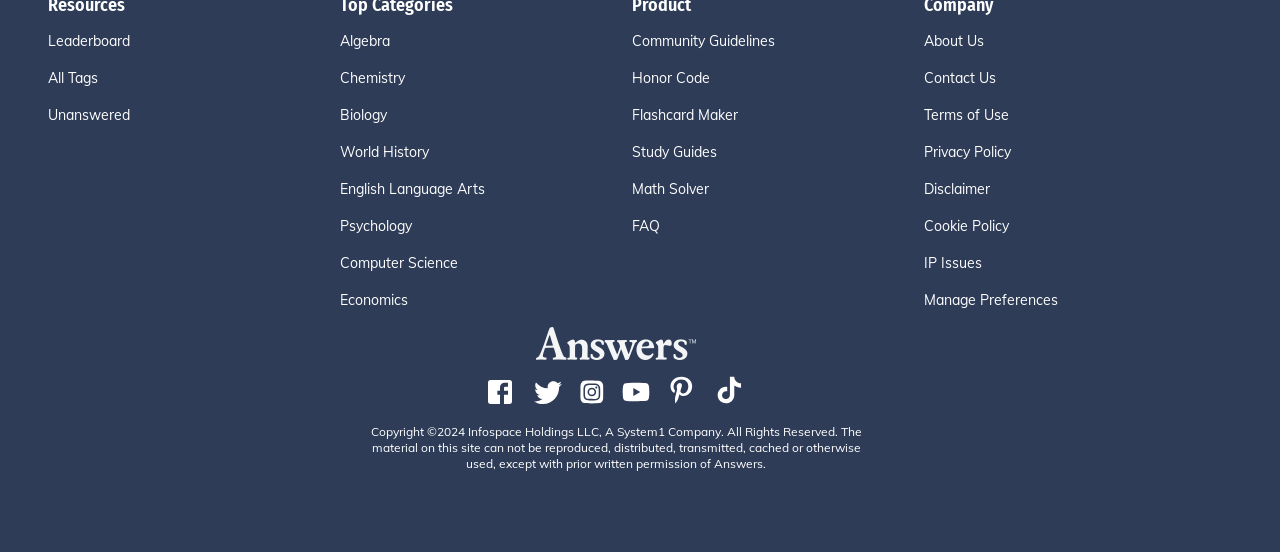Provide a brief response in the form of a single word or phrase:
What is the purpose of the 'Manage Preferences' button?

To manage user preferences